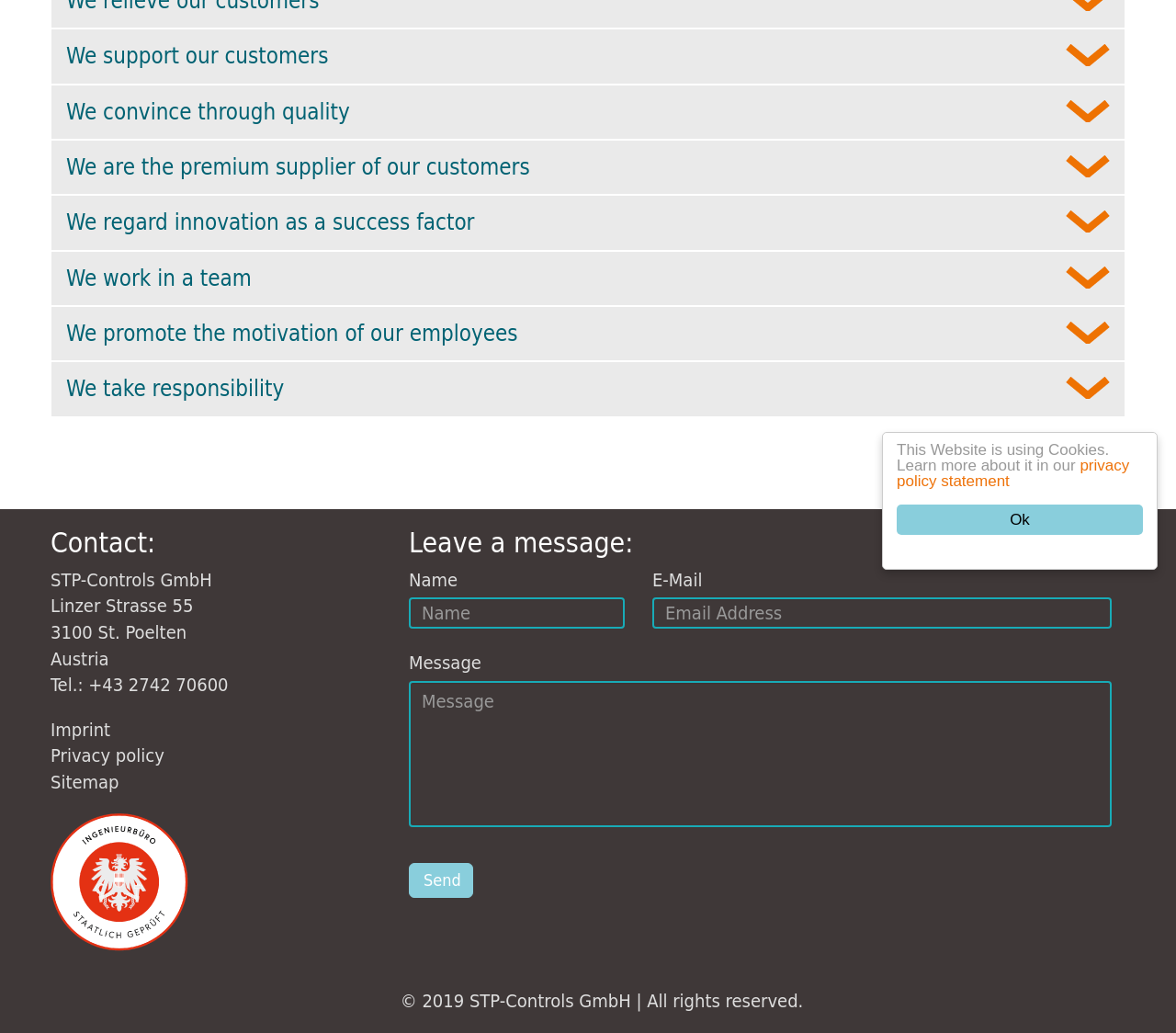Give the bounding box coordinates for the element described as: "Ok".

[0.762, 0.488, 0.972, 0.518]